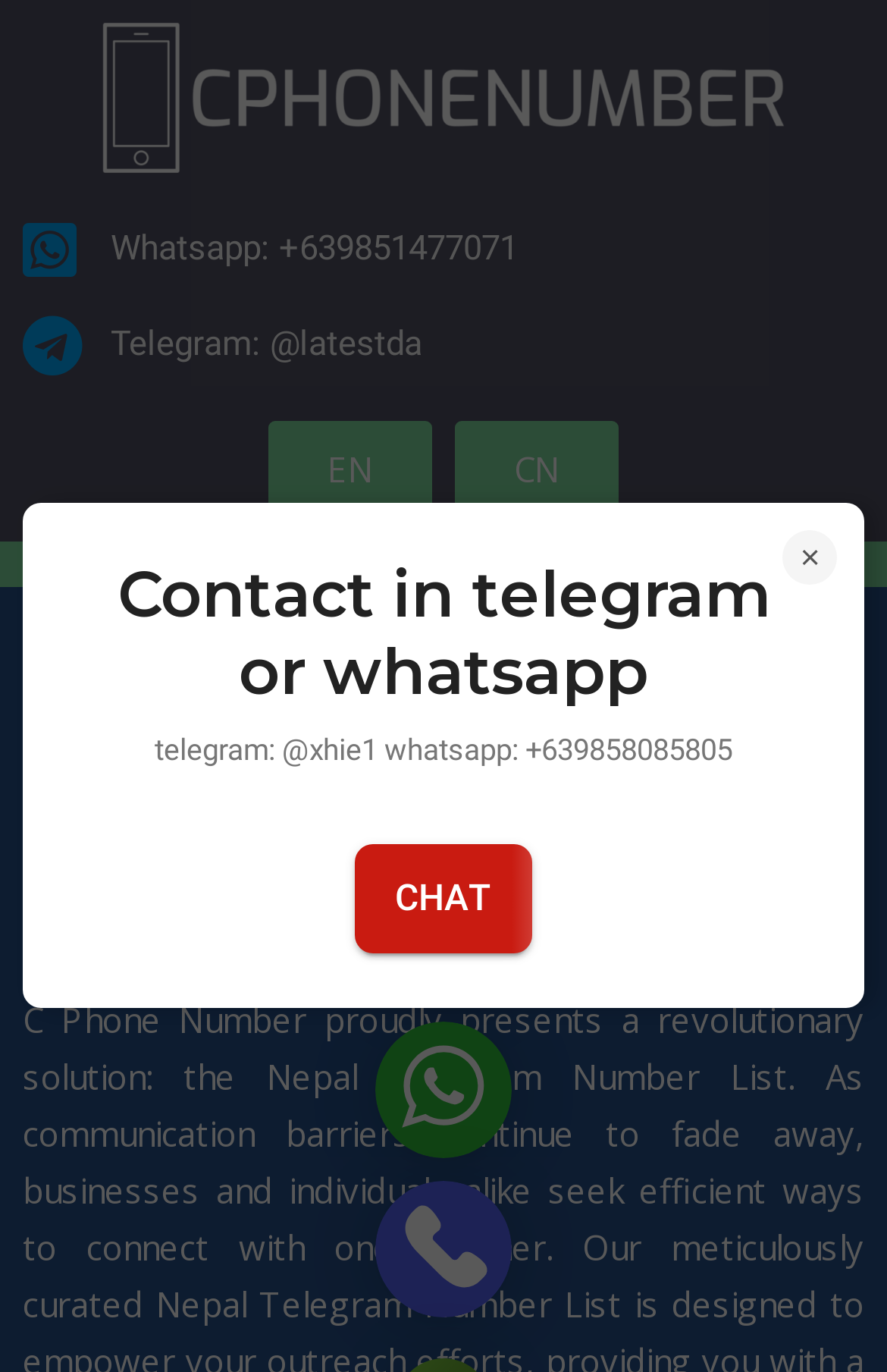What is the name of the list provided on the webpage?
Please elaborate on the answer to the question with detailed information.

The name of the list is located in the heading 'Nepal Telegram Number List' which is a prominent element on the webpage, indicating that the webpage provides a list of Telegram numbers related to Nepal.